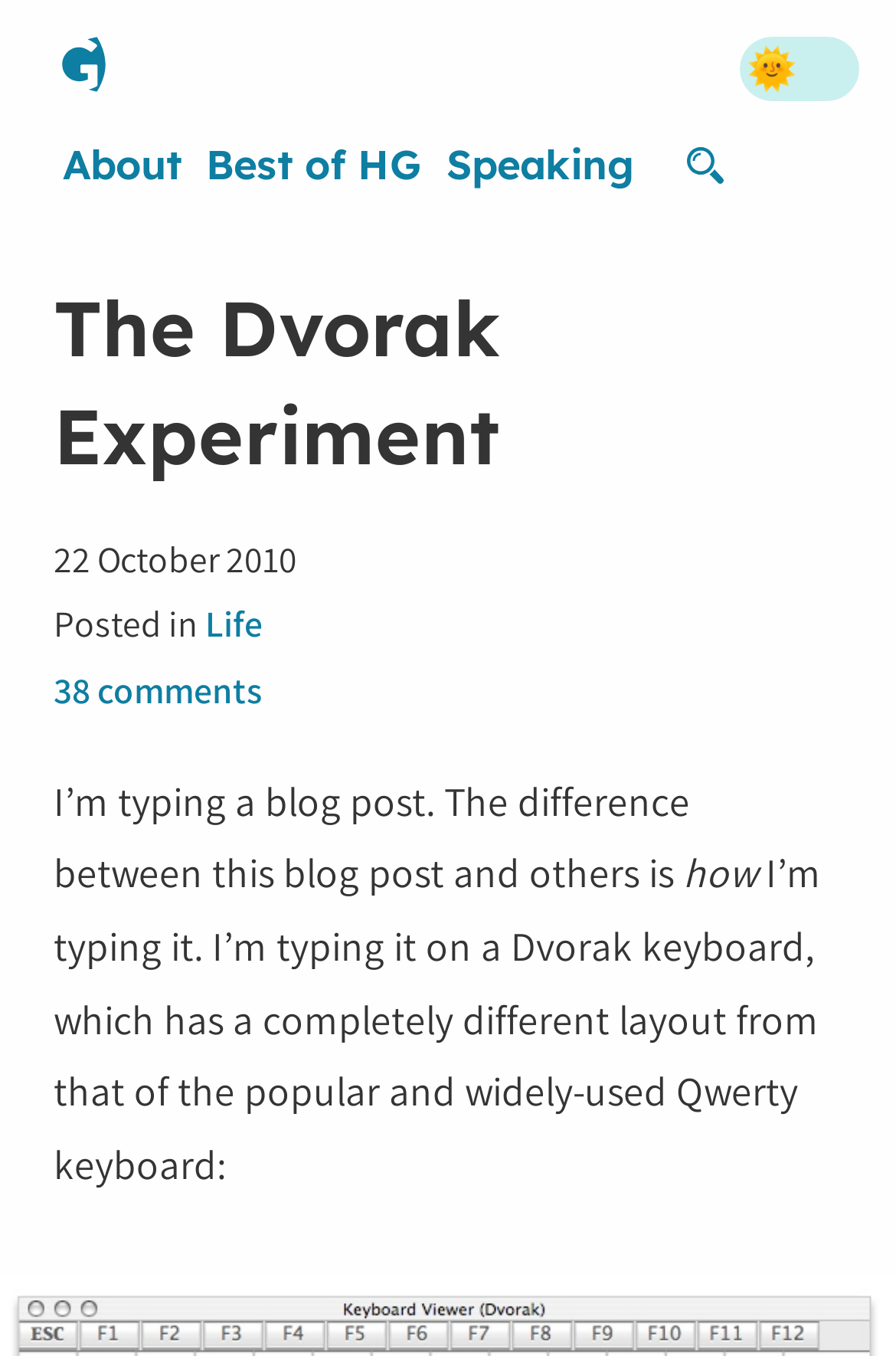Ascertain the bounding box coordinates for the UI element detailed here: "Skip to content". The coordinates should be provided as [left, top, right, bottom] with each value being a float between 0 and 1.

[0.0, 0.0, 0.297, 0.108]